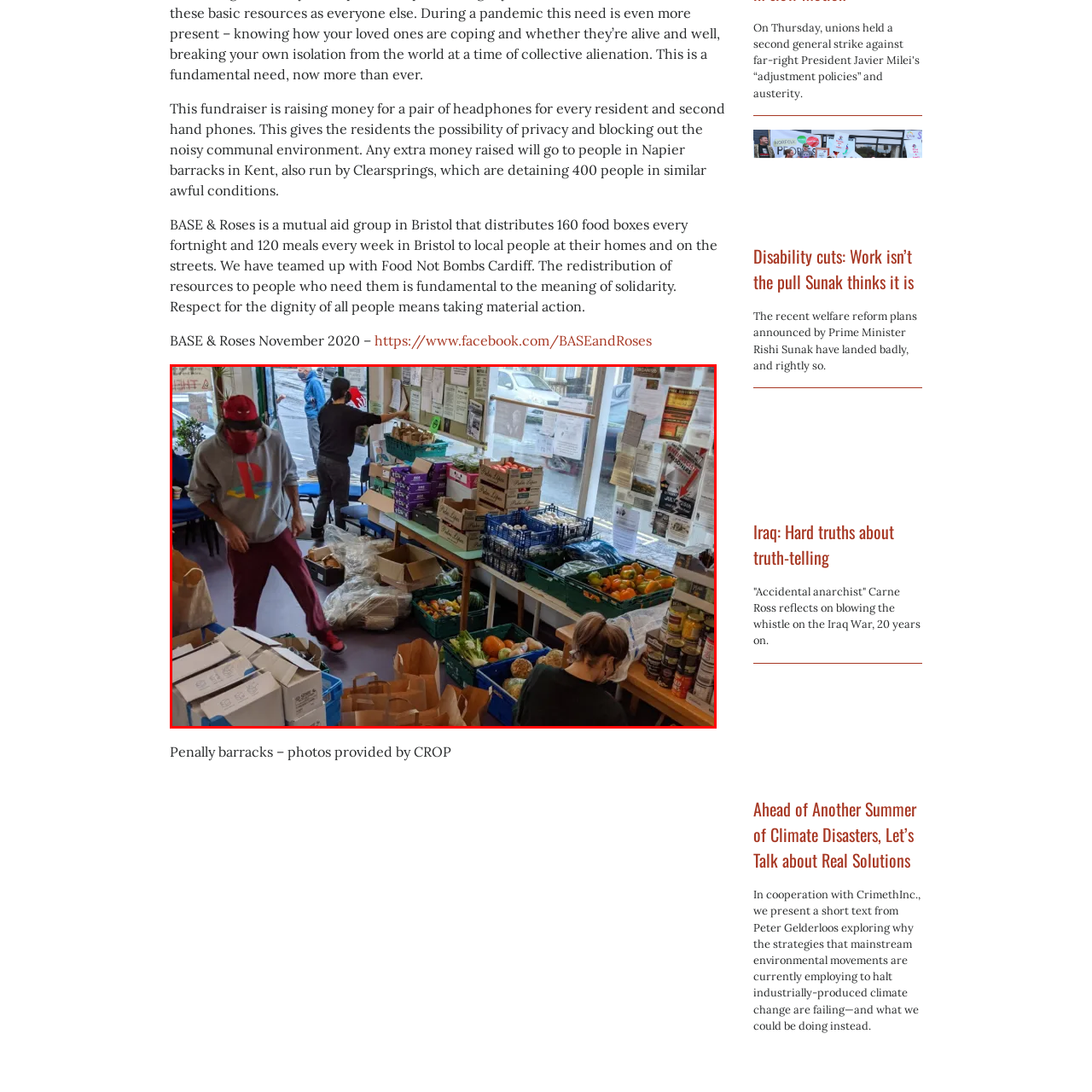Articulate a detailed description of the image enclosed by the red outline.

In the image, a busy food distribution center is shown where volunteers are engaged in the process of sorting and organizing boxes of food. In the foreground, a volunteer dressed in a gray sweatshirt and red pants is seen bending down near a pile of paper bags, preparing for distribution. Nearby, another volunteer is focused on arranging colorful produce in green crates, while a third individual stands in the background, engaged in adjusting notices on the wall. The setting is bright and airy, with large windows allowing natural light to illuminate the space, and various posters and informational materials are displayed prominently on the walls. This scene exemplifies the collaborative effort of the BASE & Roses mutual aid group in Bristol, which aims to provide essential food supplies to local residents, underscoring the importance of community support and solidarity in addressing food insecurity.